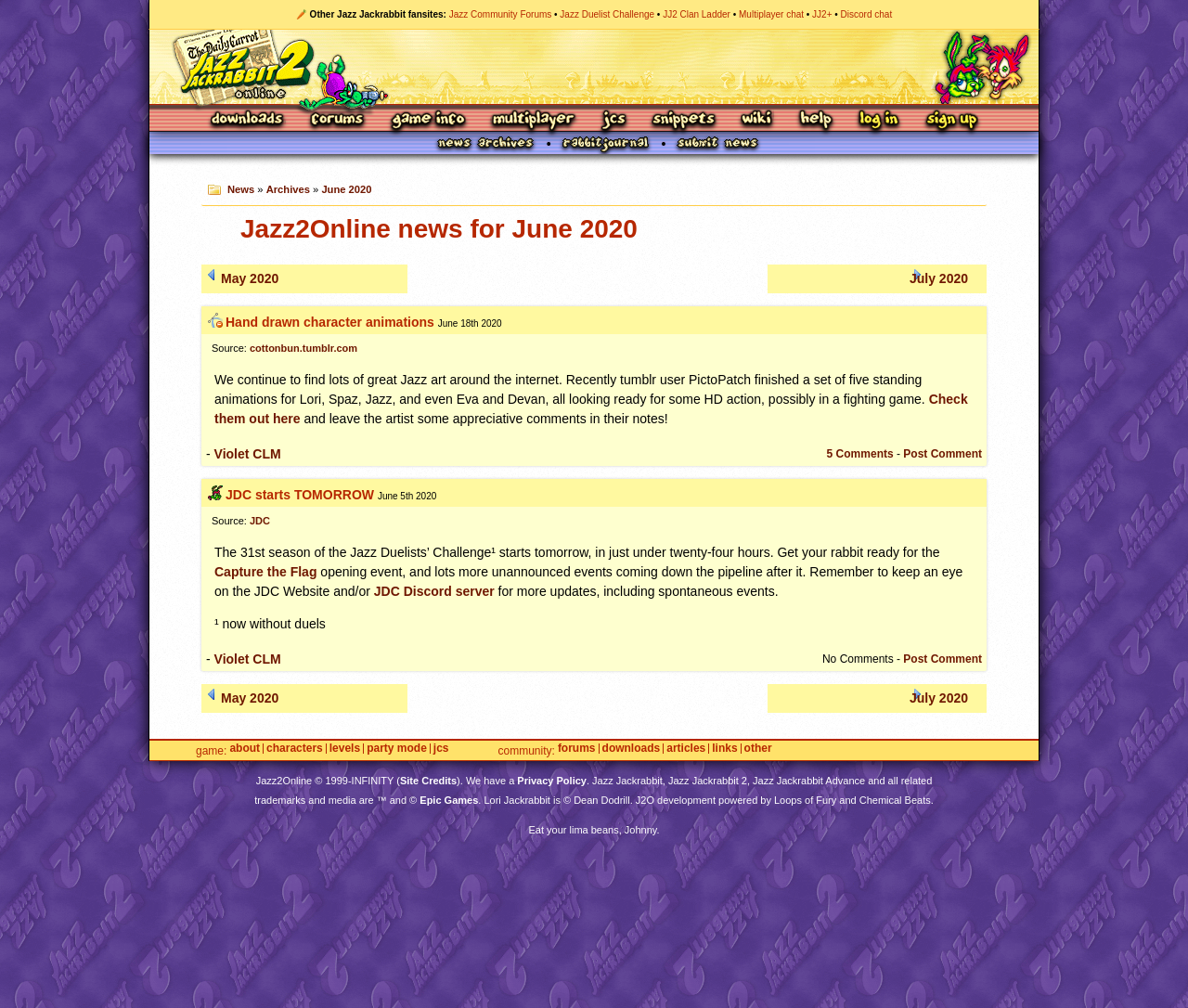What is the name of the wiki mentioned in the webpage?
From the image, respond using a single word or phrase.

Wiki